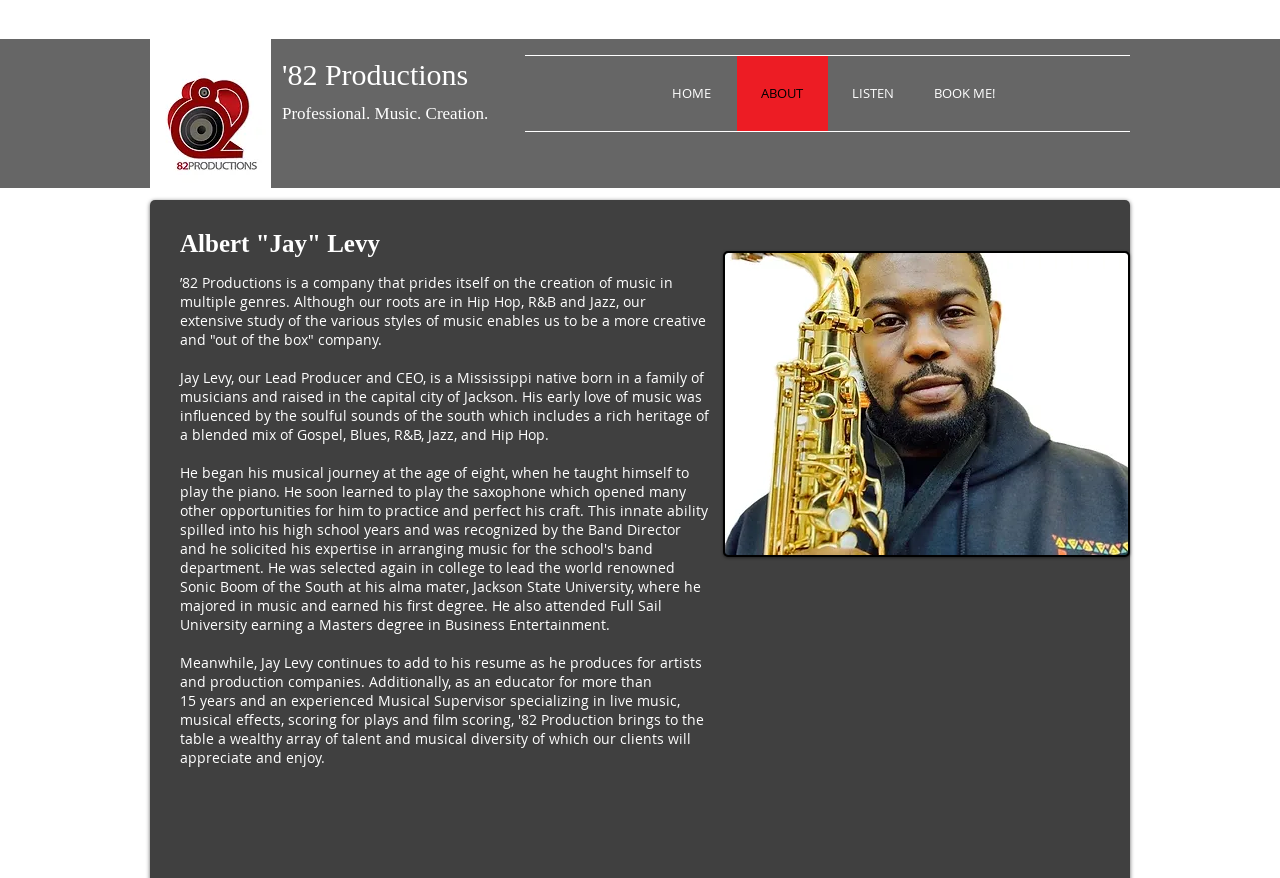Provide an in-depth caption for the webpage.

The webpage is about '82 Productions, a music production company based in Atlanta. At the top-left corner, there is a logo of '82 Productions, which is an image linked to the company's website. Next to the logo, there is a heading that reads "'82 Productions Professional. Music. Creation." 

Below the logo and heading, there is a navigation menu with five links: 'HOME', 'ABOUT', 'LISTEN', and 'BOOK ME!'. The navigation menu spans across the top of the page.

Below the navigation menu, there is a heading that reads 'Albert "Jay" Levy', which is likely the title of the bio section about the lead producer and CEO of '82 Productions. 

The bio section consists of two paragraphs of text. The first paragraph describes the company's music production capabilities, mentioning that they work with multiple genres, including Hip Hop, R&B, and Jazz. The second paragraph is about Jay Levy's background, mentioning his upbringing in a family of musicians in Jackson, Mississippi, and how his love of music was influenced by the soulful sounds of the south.

To the right of the bio section, there is an image of Jay Levy, which takes up a significant portion of the page.